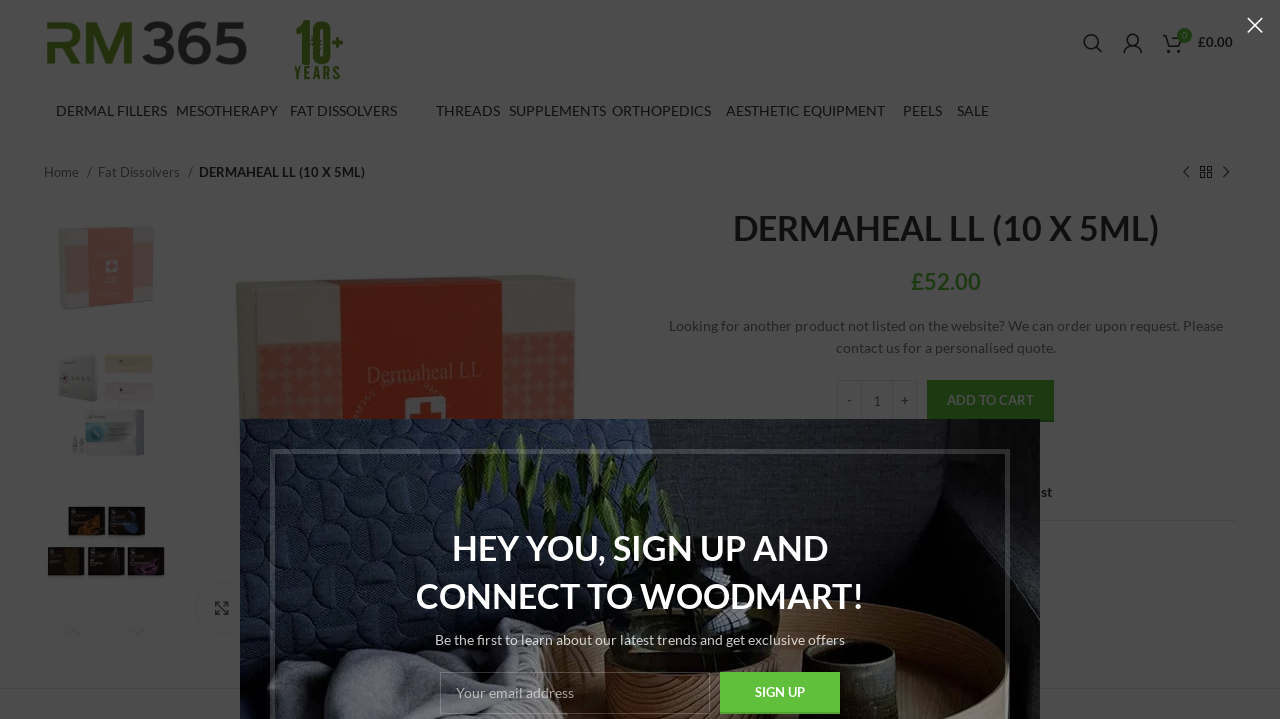Please identify the primary heading on the webpage and return its text.

DERMAHEAL LL (10 X 5ML)